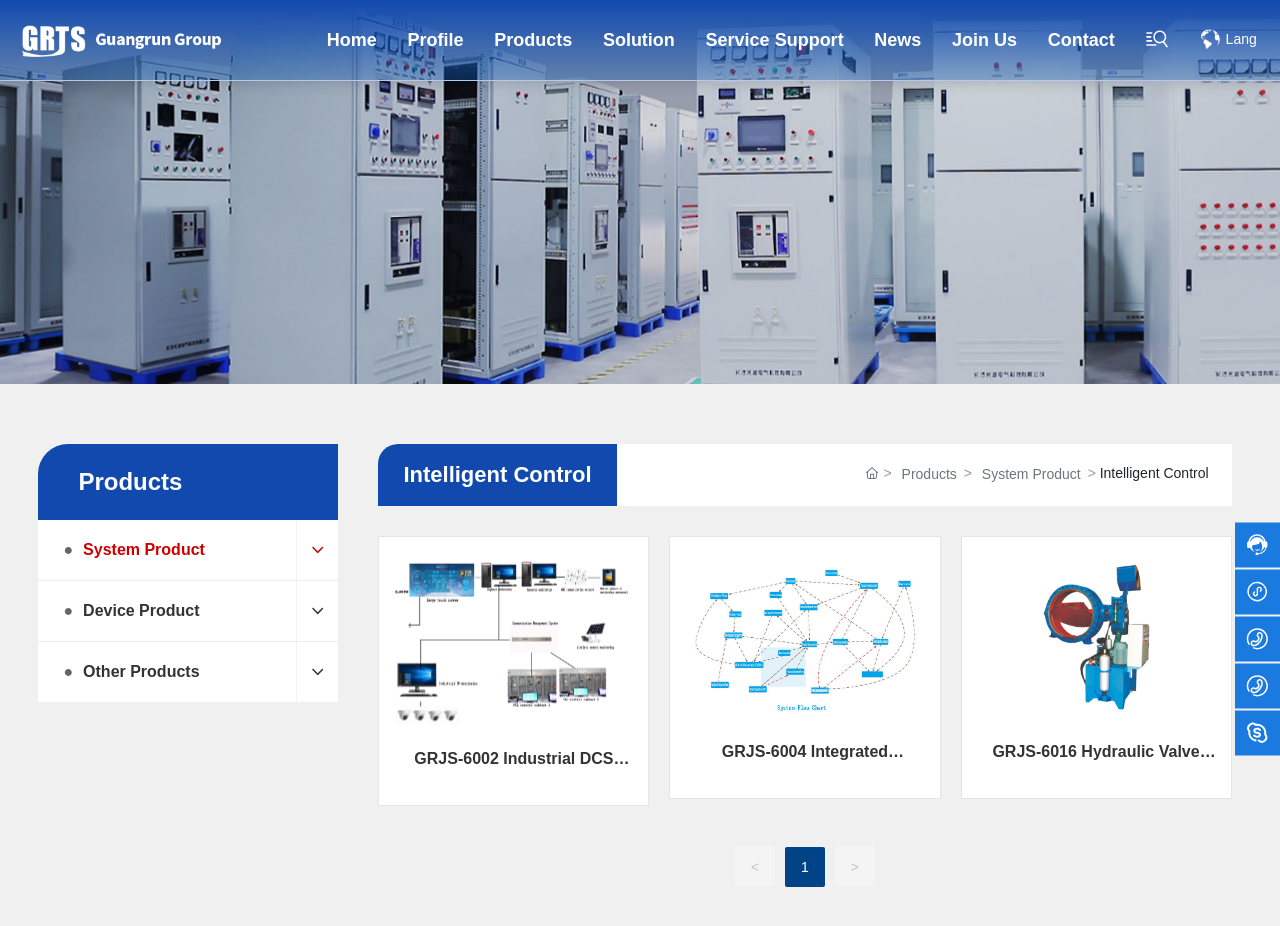Determine the bounding box coordinates of the region to click in order to accomplish the following instruction: "View January 2017". Provide the coordinates as four float numbers between 0 and 1, specifically [left, top, right, bottom].

None